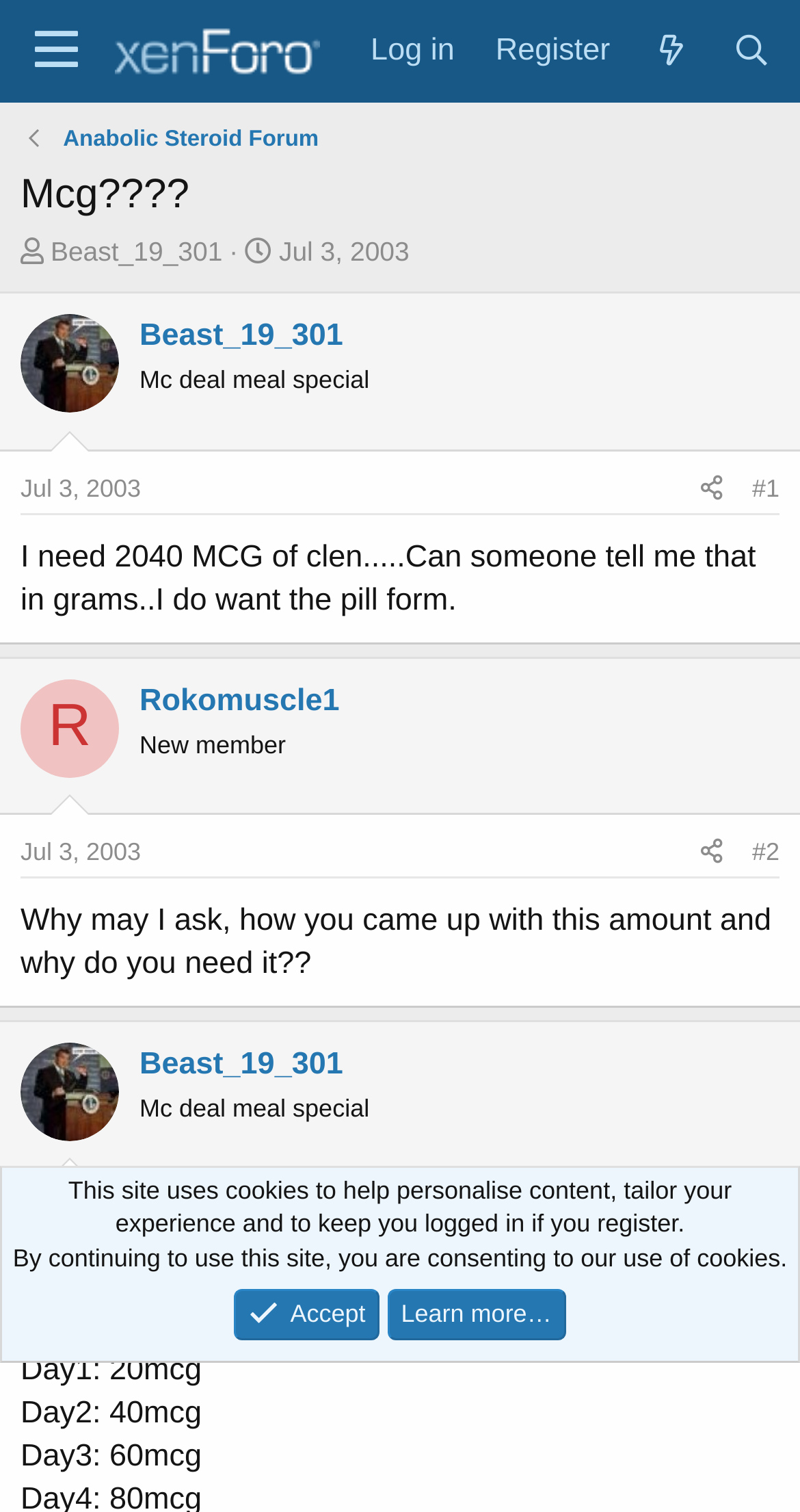Pinpoint the bounding box coordinates of the clickable element to carry out the following instruction: "Click the 'Register' link."

[0.594, 0.008, 0.788, 0.058]